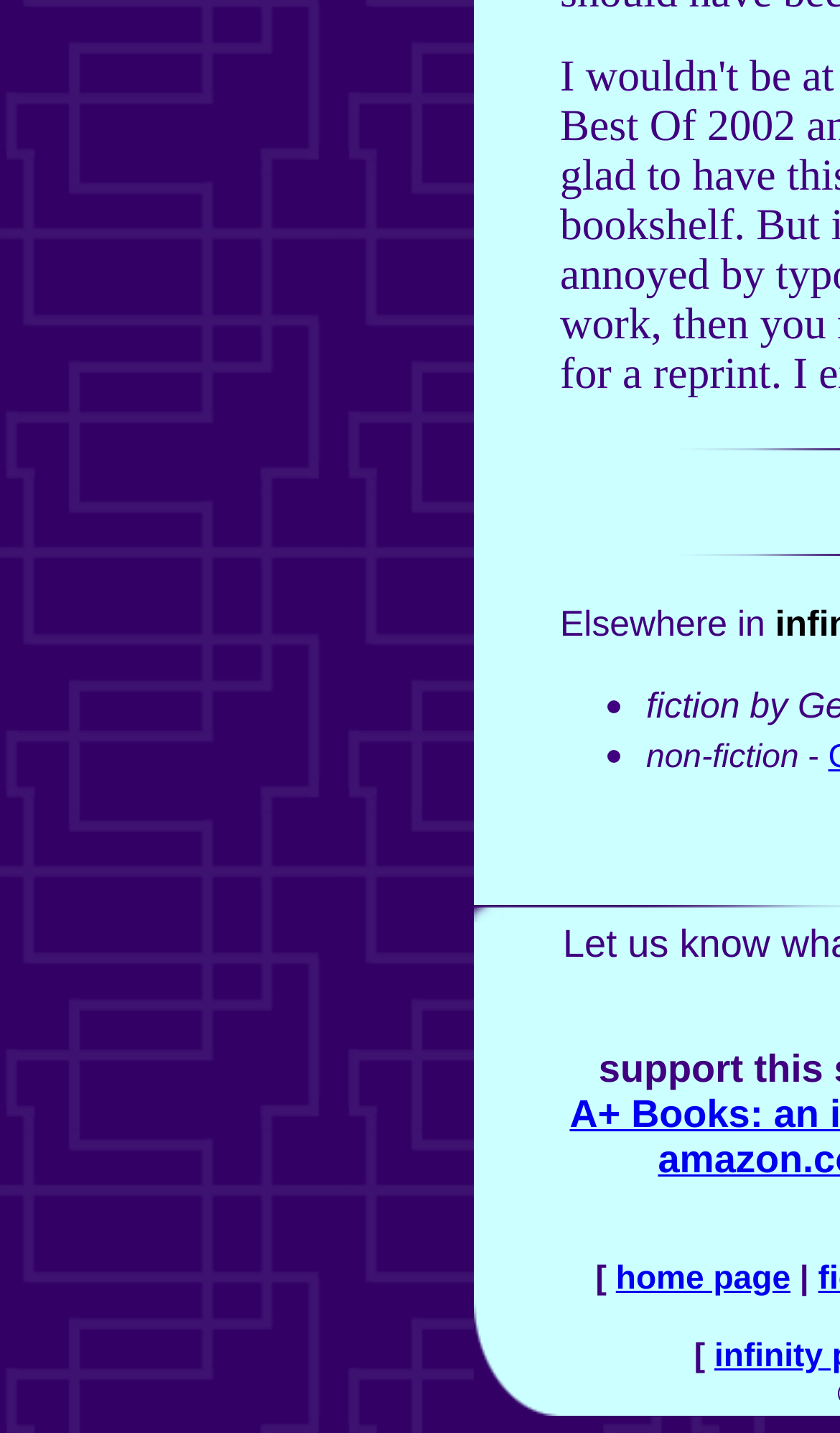What is the symbol preceding the link 'home page'?
Refer to the image and give a detailed answer to the question.

I found this answer by examining the sibling elements of the link 'home page', and noticed that the preceding element is a static text element containing the symbol ']'